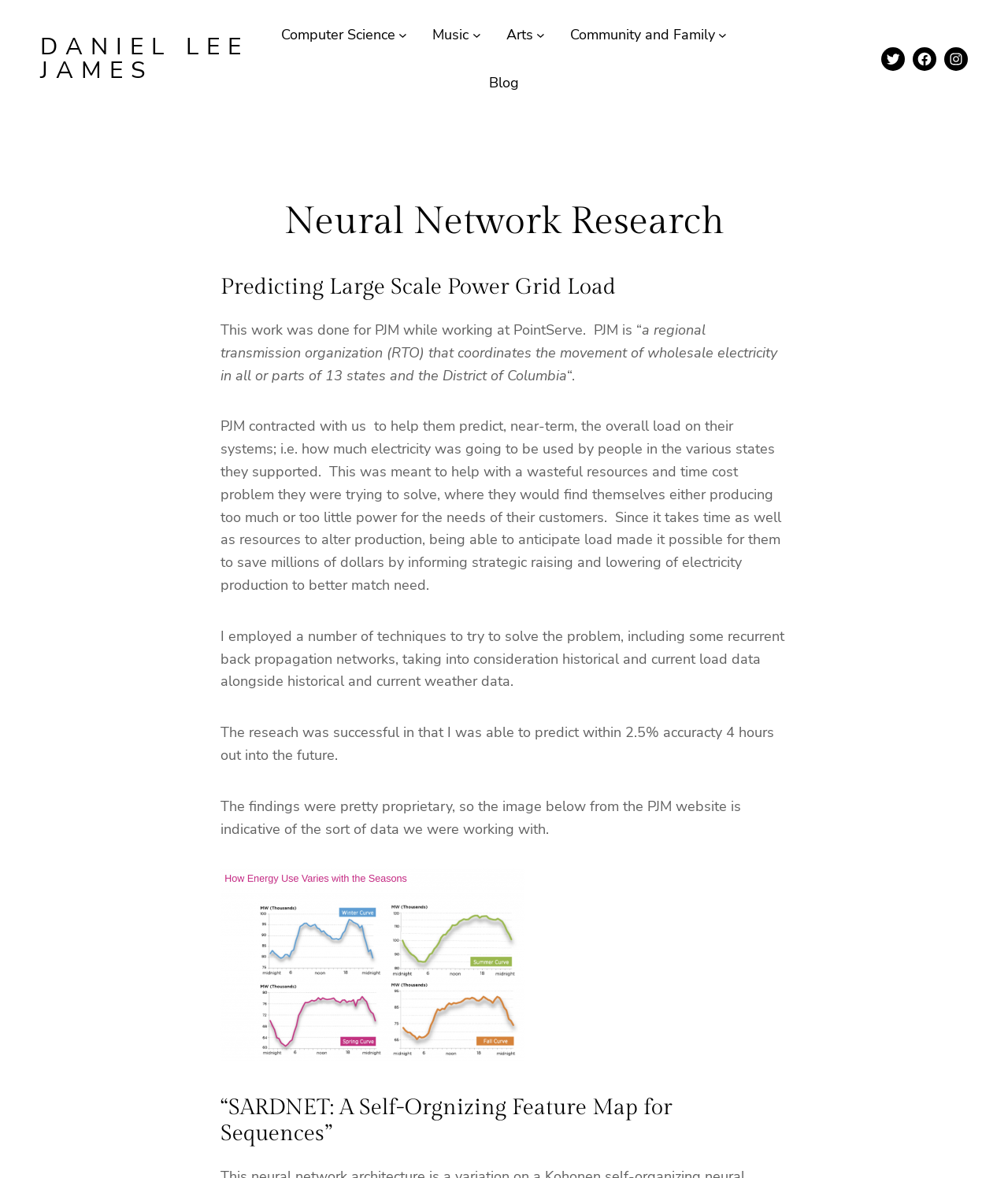Kindly determine the bounding box coordinates for the clickable area to achieve the given instruction: "Click on the 'DANIEL LEE JAMES' link".

[0.04, 0.026, 0.247, 0.073]